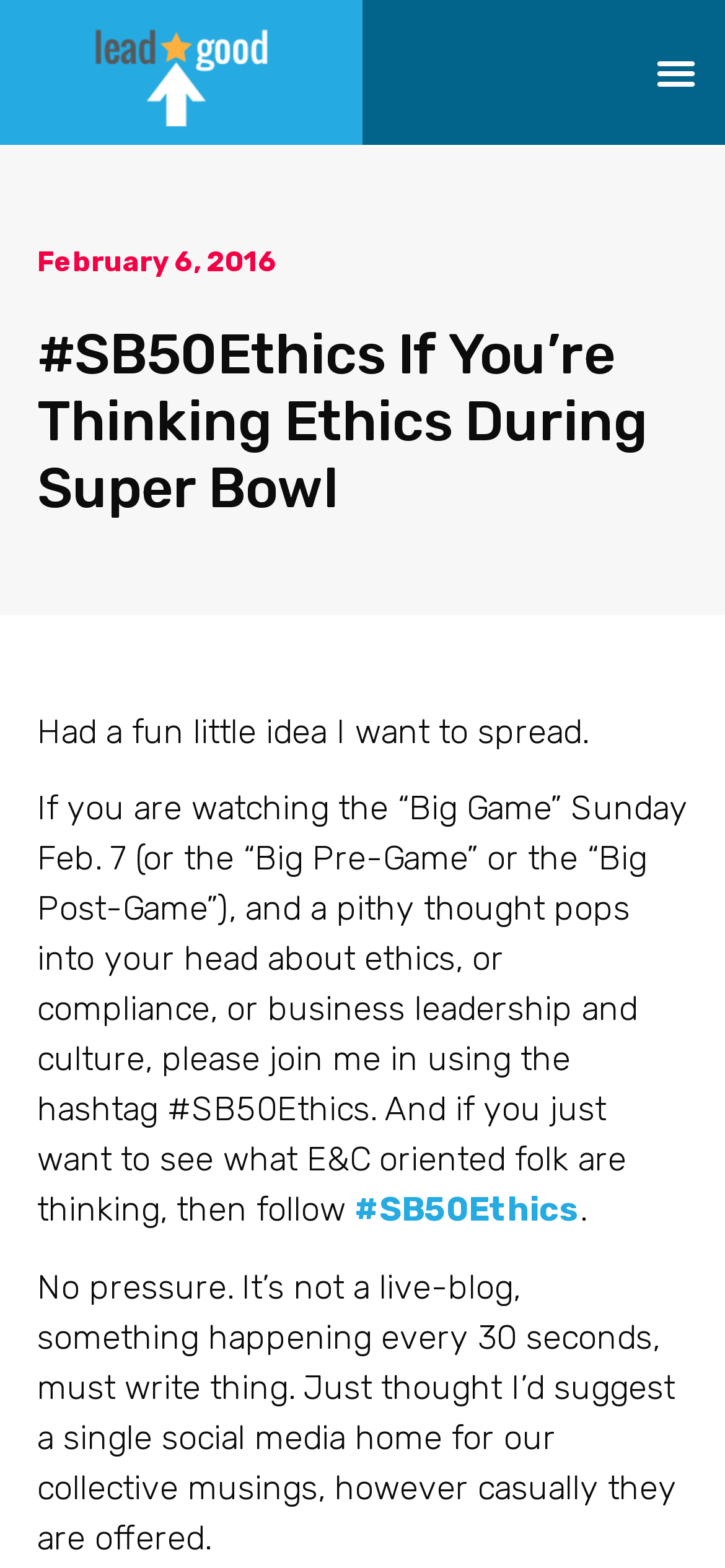What is the date mentioned in the webpage?
Look at the image and respond to the question as thoroughly as possible.

I found the date 'February 6, 2016' mentioned in the webpage as a link element, which suggests that it might be the date when the article or post was published.